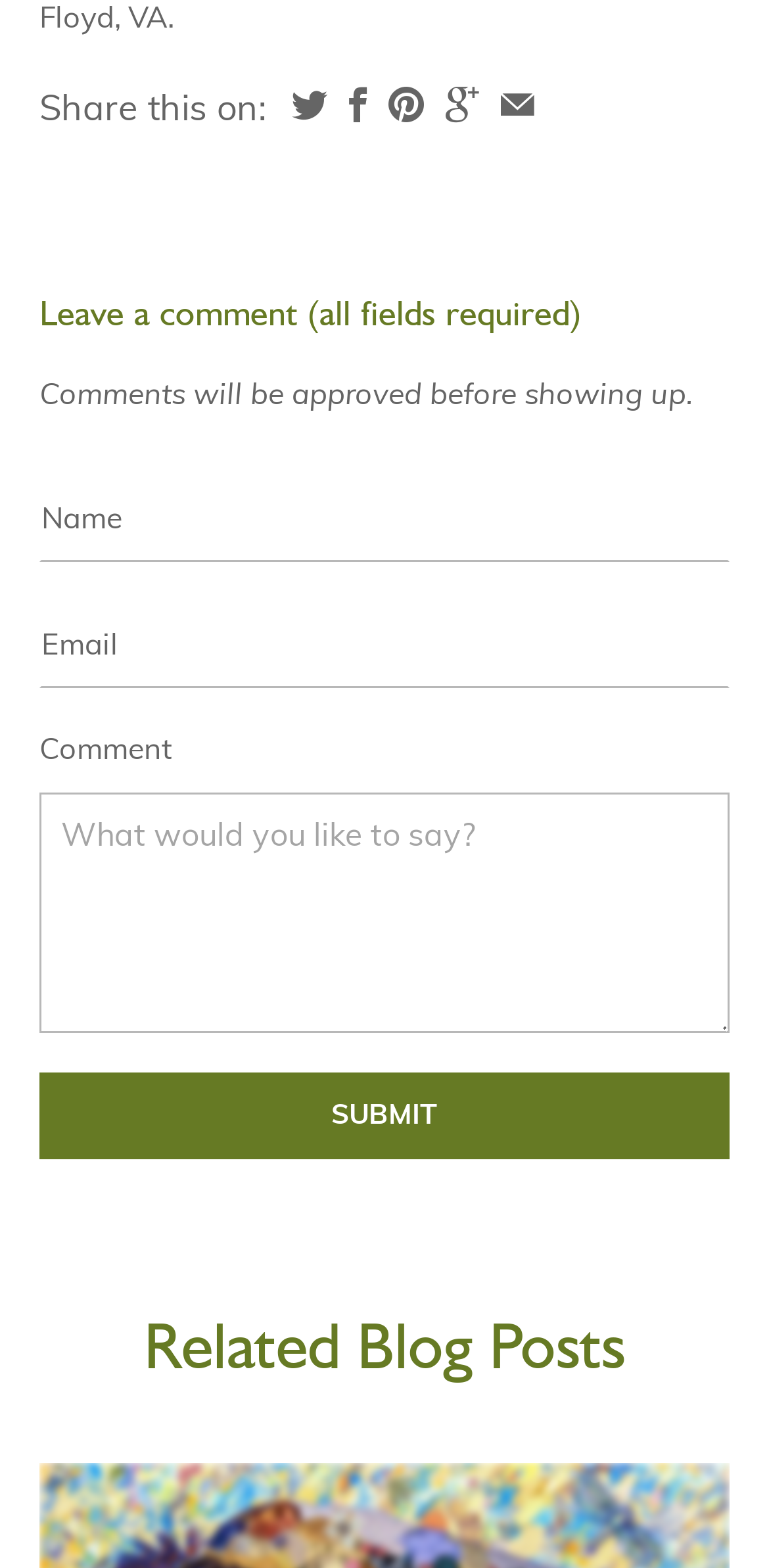What is required to leave a comment?
Carefully examine the image and provide a detailed answer to the question.

The heading 'Leave a comment (all fields required)' suggests that all fields, including the three text boxes, need to be filled in to leave a comment.